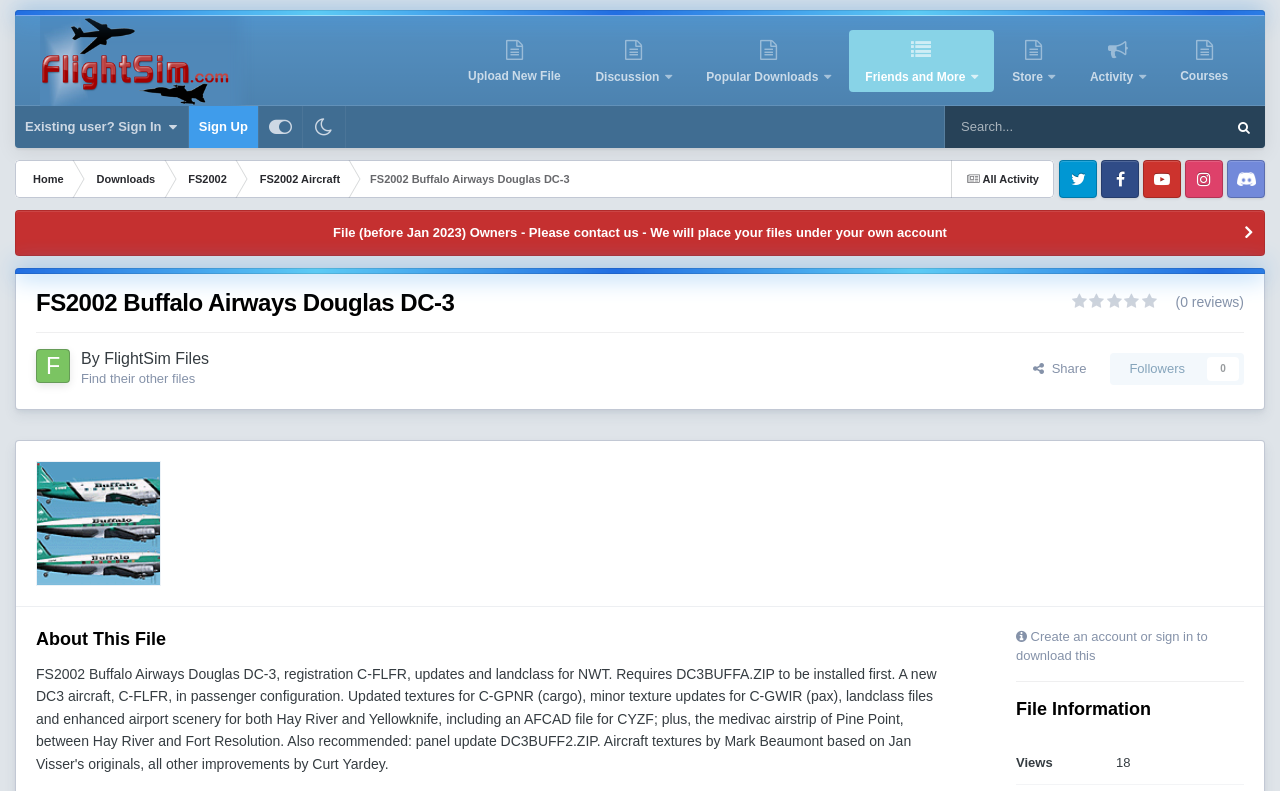Give the bounding box coordinates for the element described by: "parent_node: This File aria-label="Search"".

[0.955, 0.134, 0.988, 0.187]